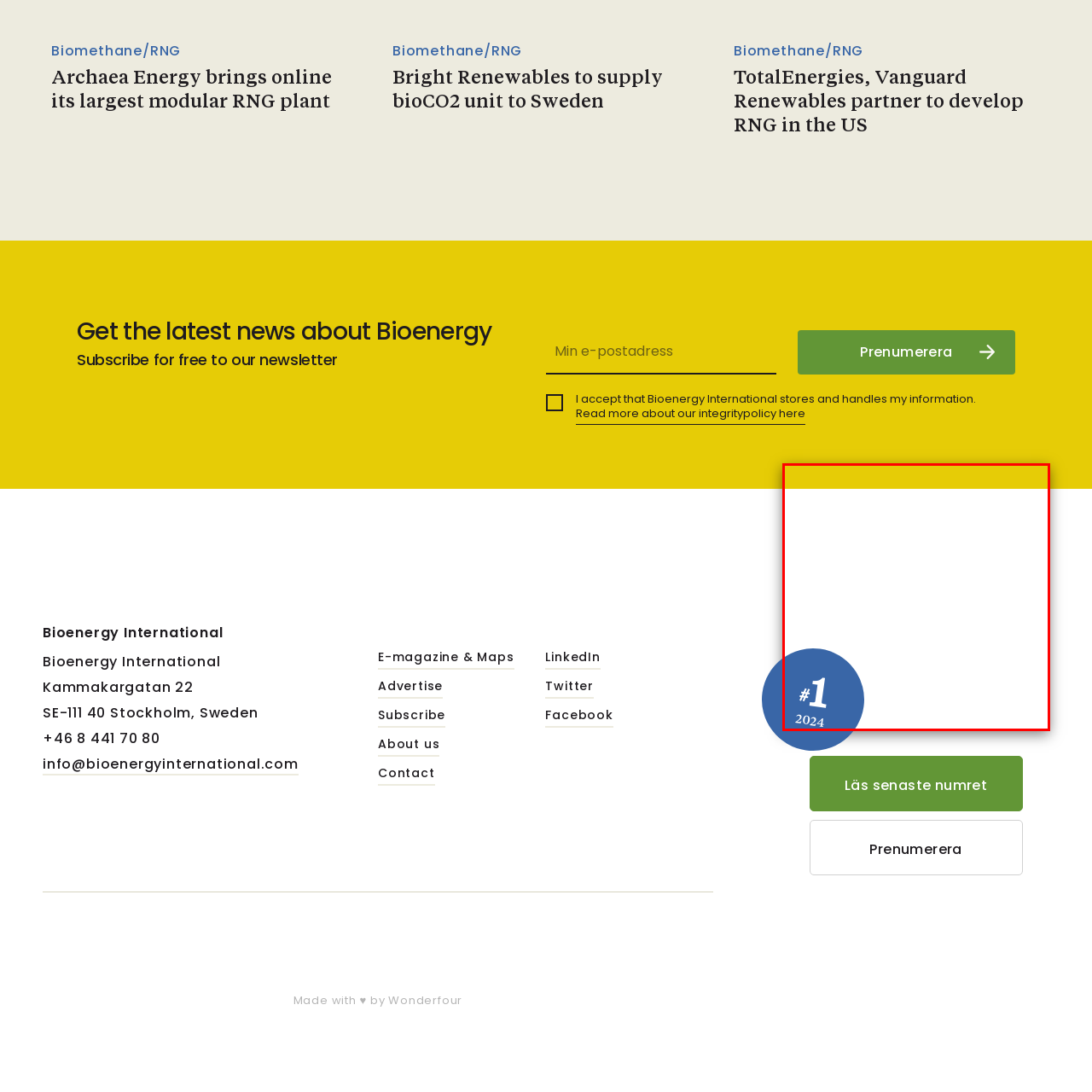What is the year displayed below the number '1'?
Observe the image inside the red bounding box carefully and answer the question in detail.

According to the caption, the year '2024' is displayed below the number '1' in the emblem, likely indicating the publication's status or ranking in that year.